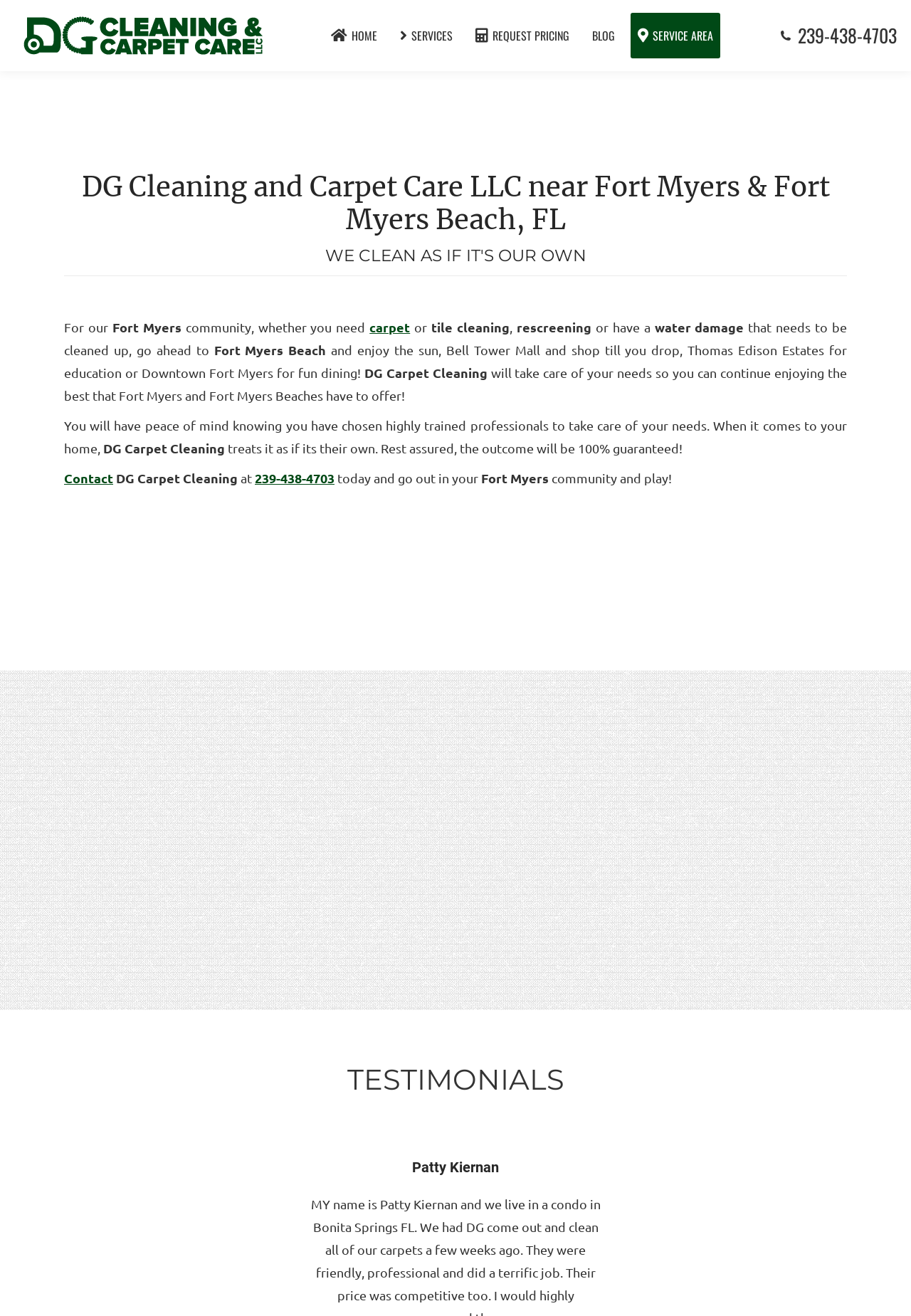What services does DG Cleaning and Carpet Care LLC offer?
Please provide a comprehensive answer based on the contents of the image.

The services offered by DG Cleaning and Carpet Care LLC can be found in the 'OUR SERVICES' section. They include Carpet Cleaning, Upholstery Cleaning, Water Damage Drying and Cleaning Service, House Cleaning, Tile and Grout Cleaning, and Pressure Washing.